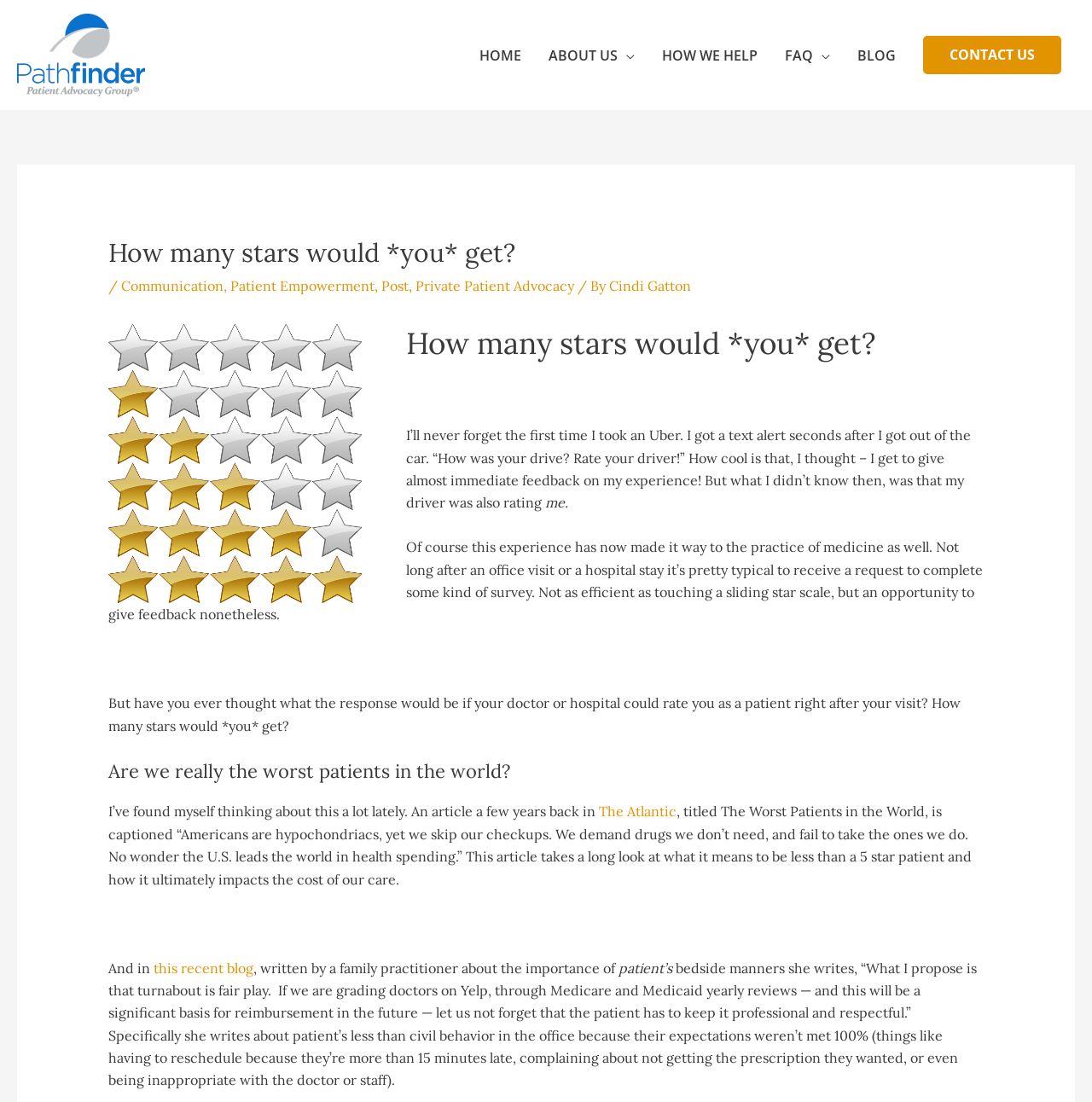Can you find the bounding box coordinates of the area I should click to execute the following instruction: "Click on the 'CONTACT US' link"?

[0.845, 0.033, 0.972, 0.067]